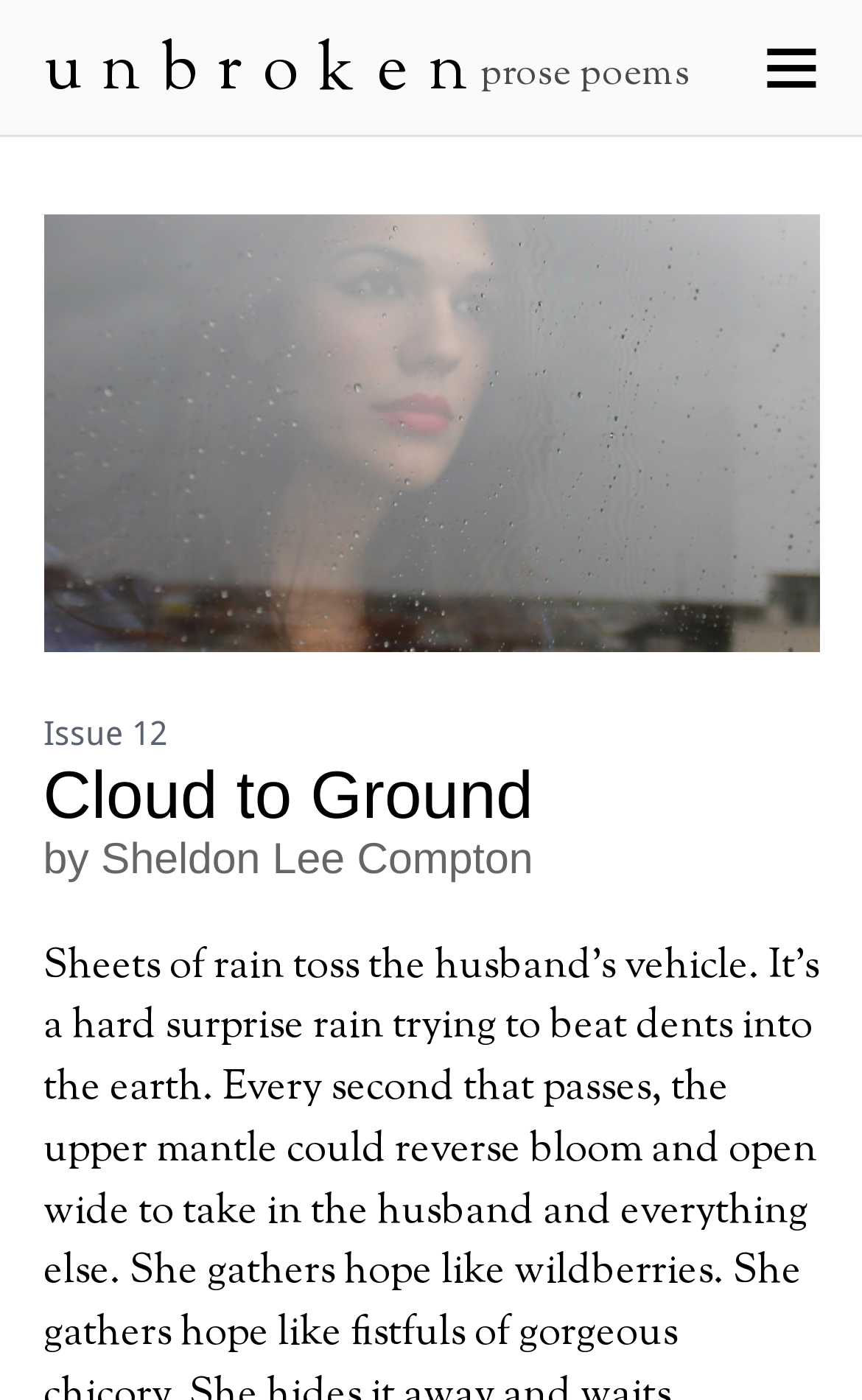What is the name of the journal?
Using the visual information from the image, give a one-word or short-phrase answer.

Unbroken Journal